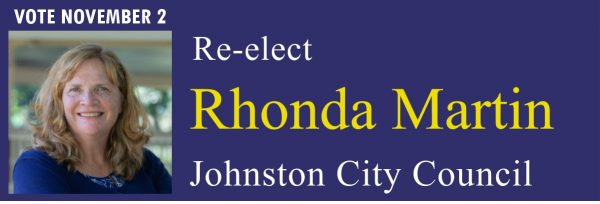Explain in detail what you see in the image.

The image promotes Rhonda Martin's campaign for re-election to the Johnston City Council, highlighting the upcoming vote on November 2. It features a professional photo of Rhonda Martin, who appears friendly and approachable, set against a neutral backdrop. Prominent text states "Re-elect Rhonda Martin" in bold yellow letters, ensuring visibility and emphasizing her name. The campaign's branding is complemented by the blue background, creating a striking contrast. This image effectively conveys a sense of community engagement as Rhonda Martin seeks to maintain her position and continue her service in local government.